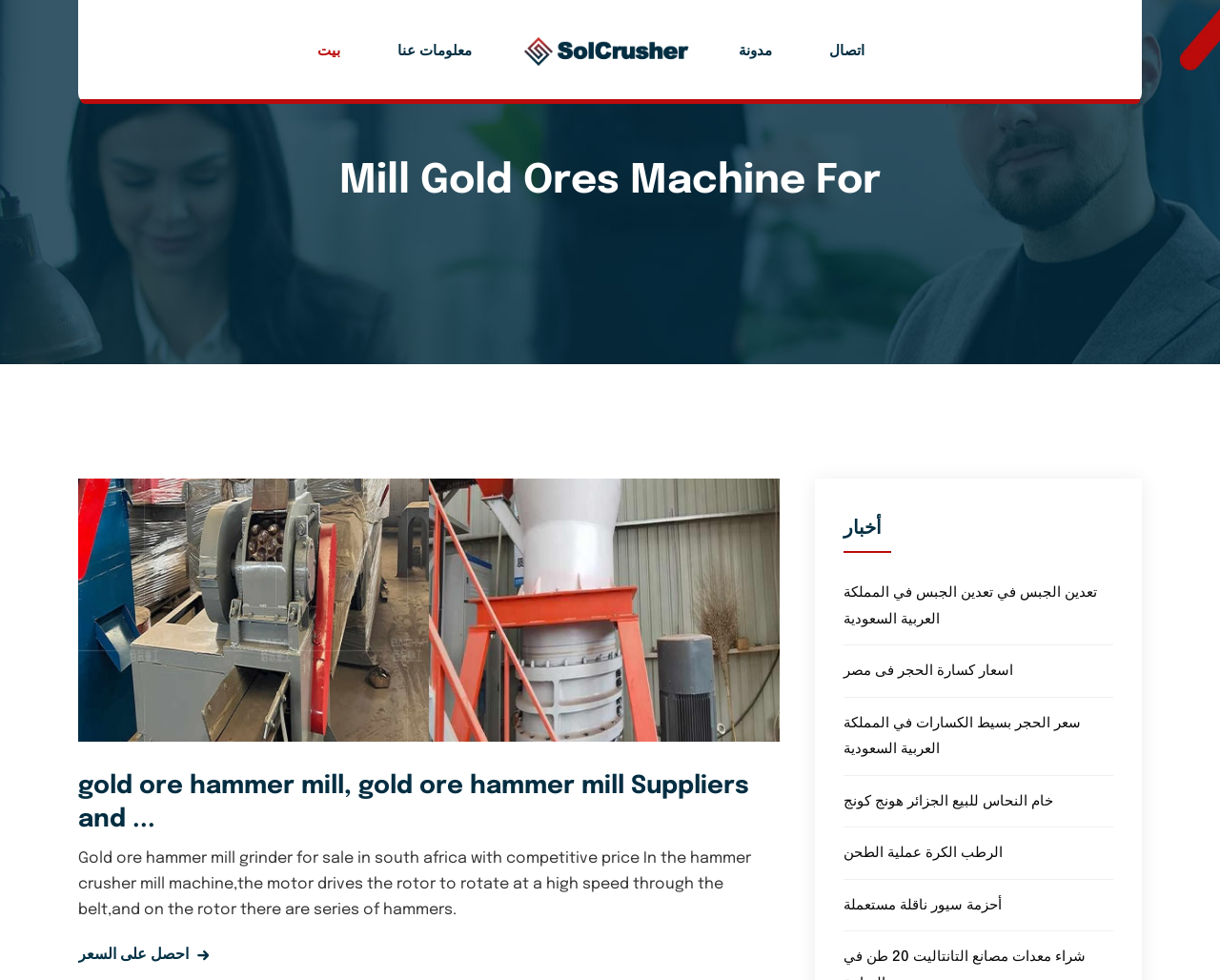How many links are there in the news section?
Based on the screenshot, provide your answer in one word or phrase.

6